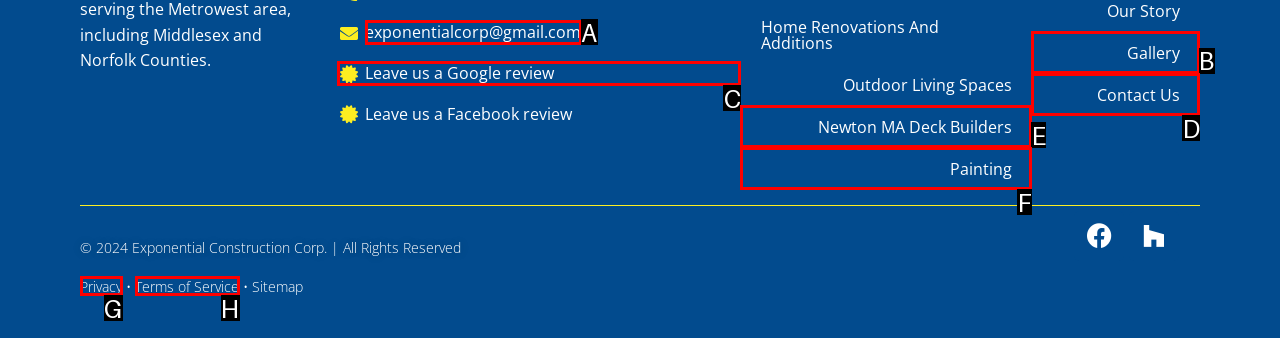Determine which option you need to click to execute the following task: View the gallery. Provide your answer as a single letter.

B